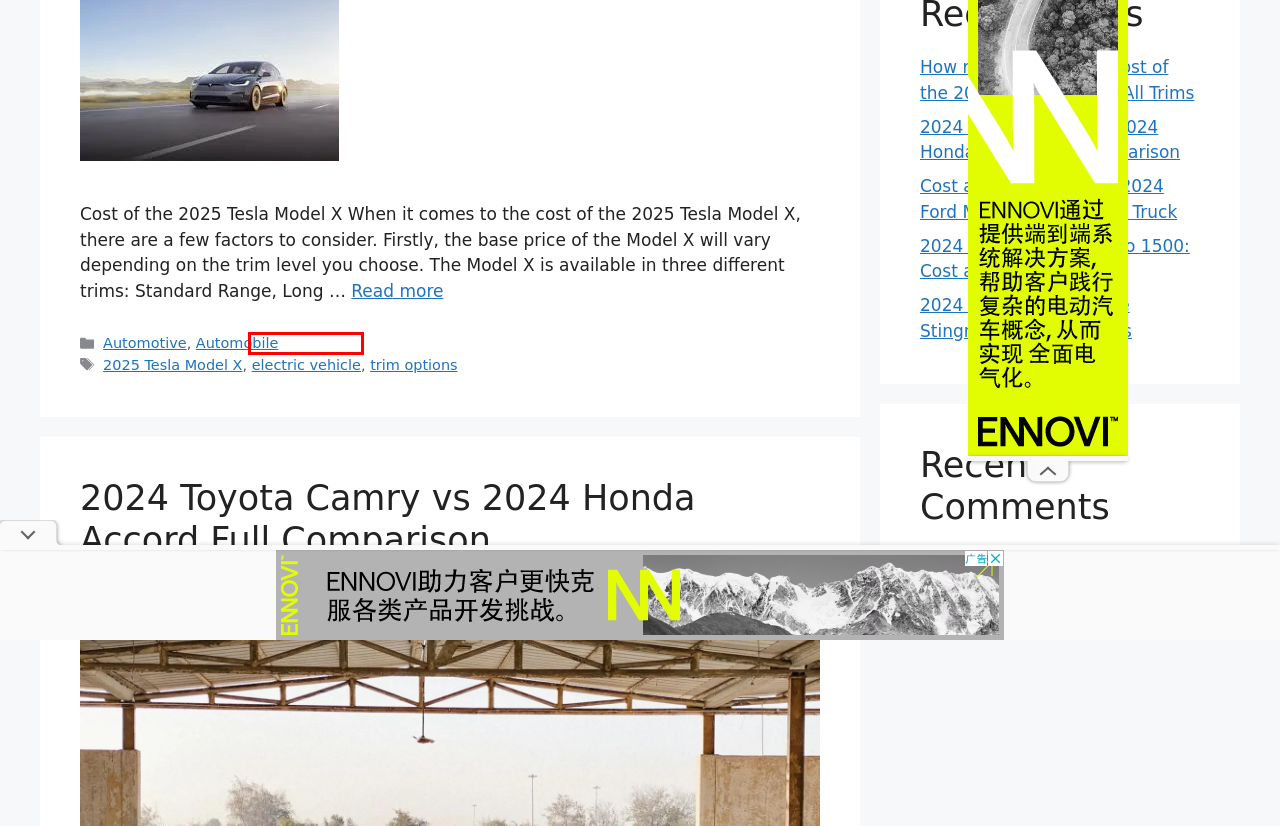Examine the screenshot of the webpage, which includes a red bounding box around an element. Choose the best matching webpage description for the page that will be displayed after clicking the element inside the red bounding box. Here are the candidates:
A. 2024 Chevrolet Corvette Stingray: Cost and Specs - Autonews US
B. trim options - Autonews US
C. Automotive - Autonews US
D. Automobile - Autonews US
E. 2024 Chevrolet Silverado 1500: Cost and Features - Autonews US
F. 2025 Tesla Model X - Autonews US
G. Cost and Specs of New 2024 Ford Maverick XL Hybrid Truck - Autonews US
H. electric vehicle - Autonews US

H